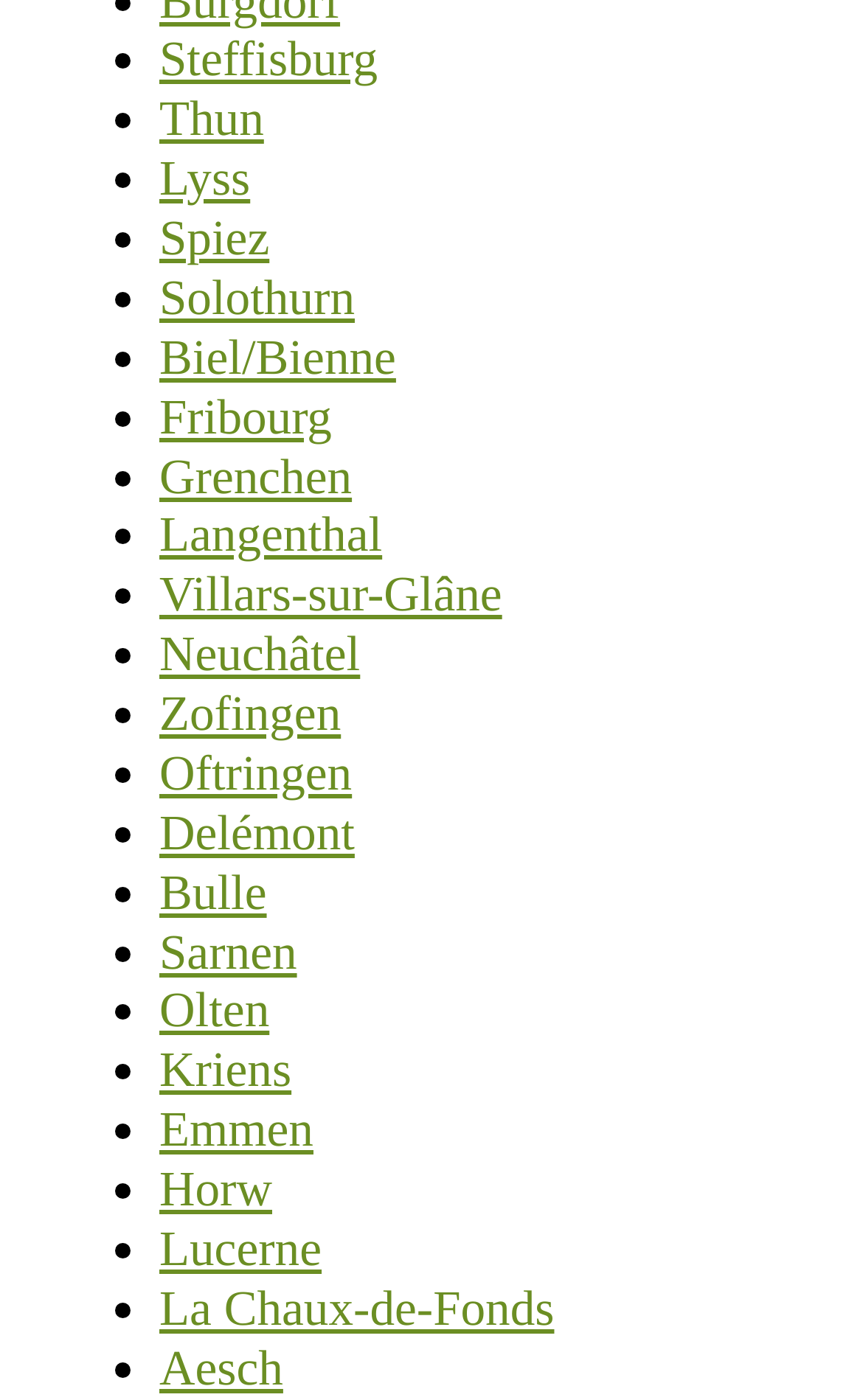Determine the bounding box coordinates of the area to click in order to meet this instruction: "Check out Lucerne".

[0.185, 0.872, 0.373, 0.911]